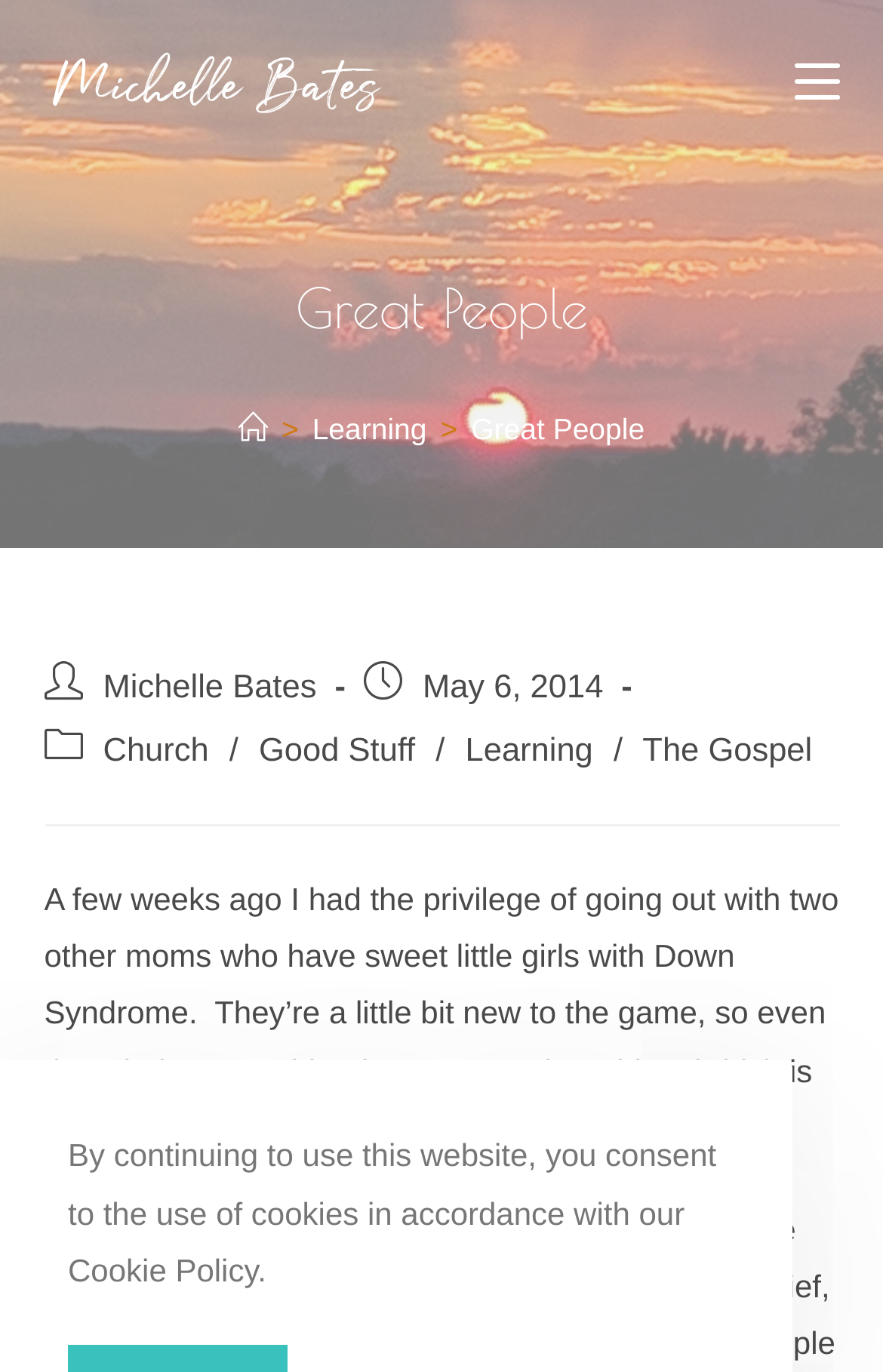Locate the coordinates of the bounding box for the clickable region that fulfills this instruction: "go to Home".

[0.27, 0.3, 0.303, 0.324]